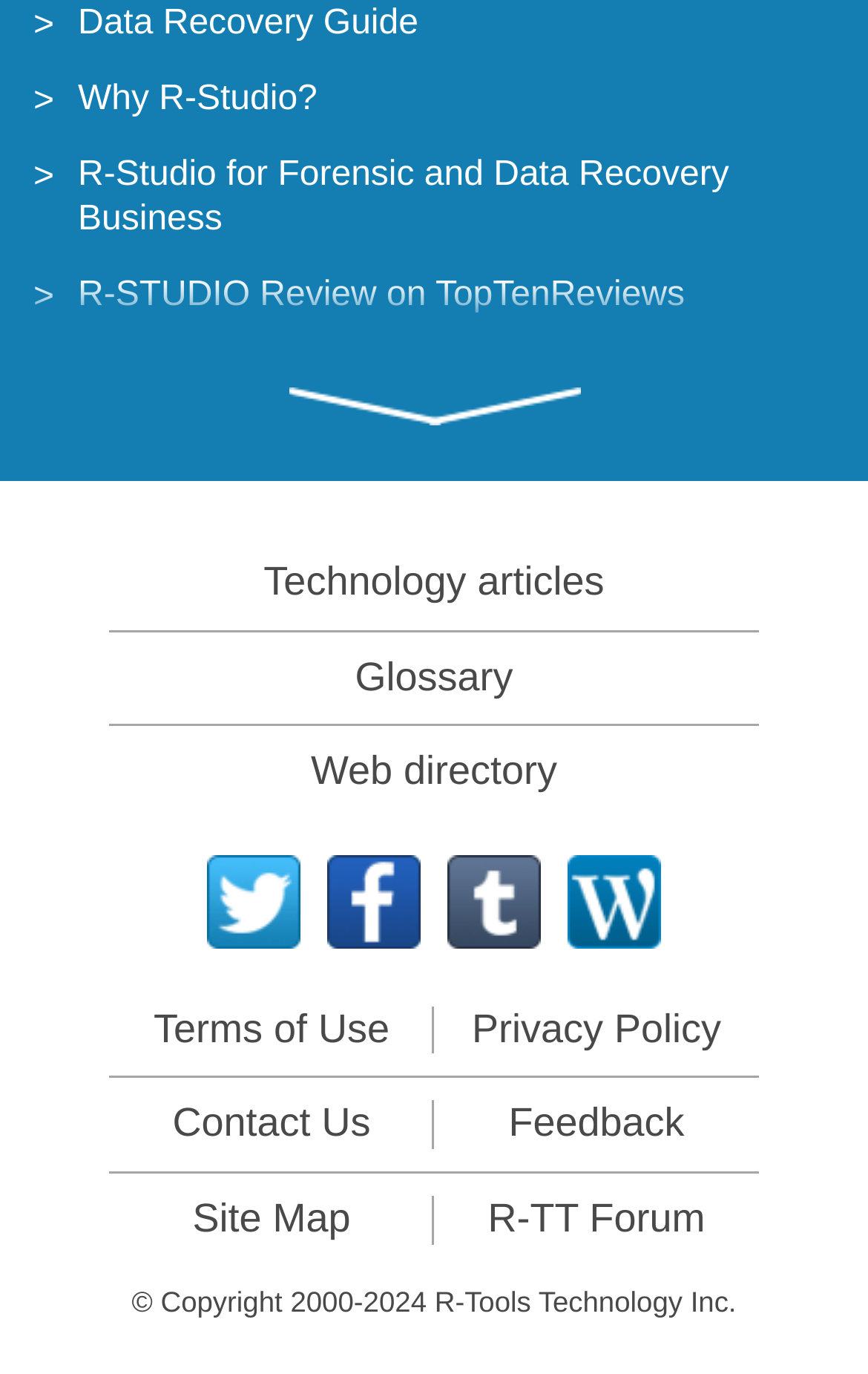Select the bounding box coordinates of the element I need to click to carry out the following instruction: "Learn about File Recovery Specifics for SSD devices".

[0.09, 0.256, 0.822, 0.284]